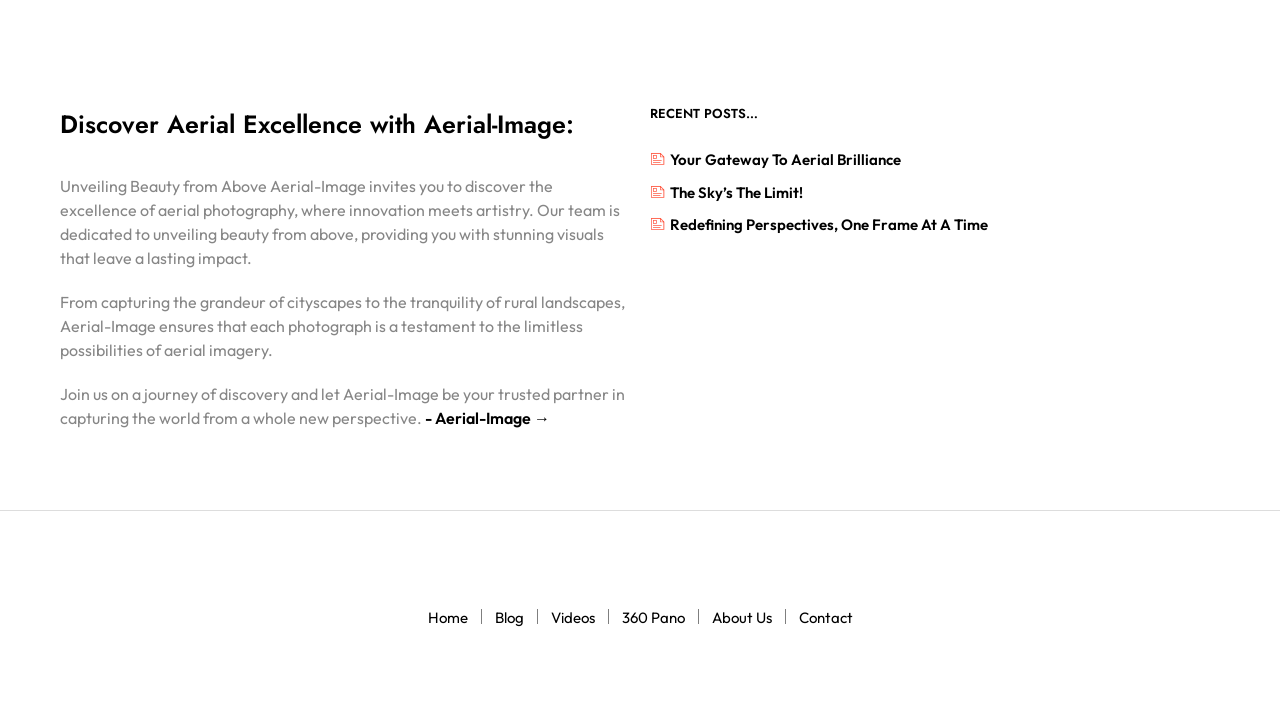Specify the bounding box coordinates of the element's region that should be clicked to achieve the following instruction: "Learn about the company". The bounding box coordinates consist of four float numbers between 0 and 1, in the format [left, top, right, bottom].

[0.556, 0.862, 0.603, 0.889]